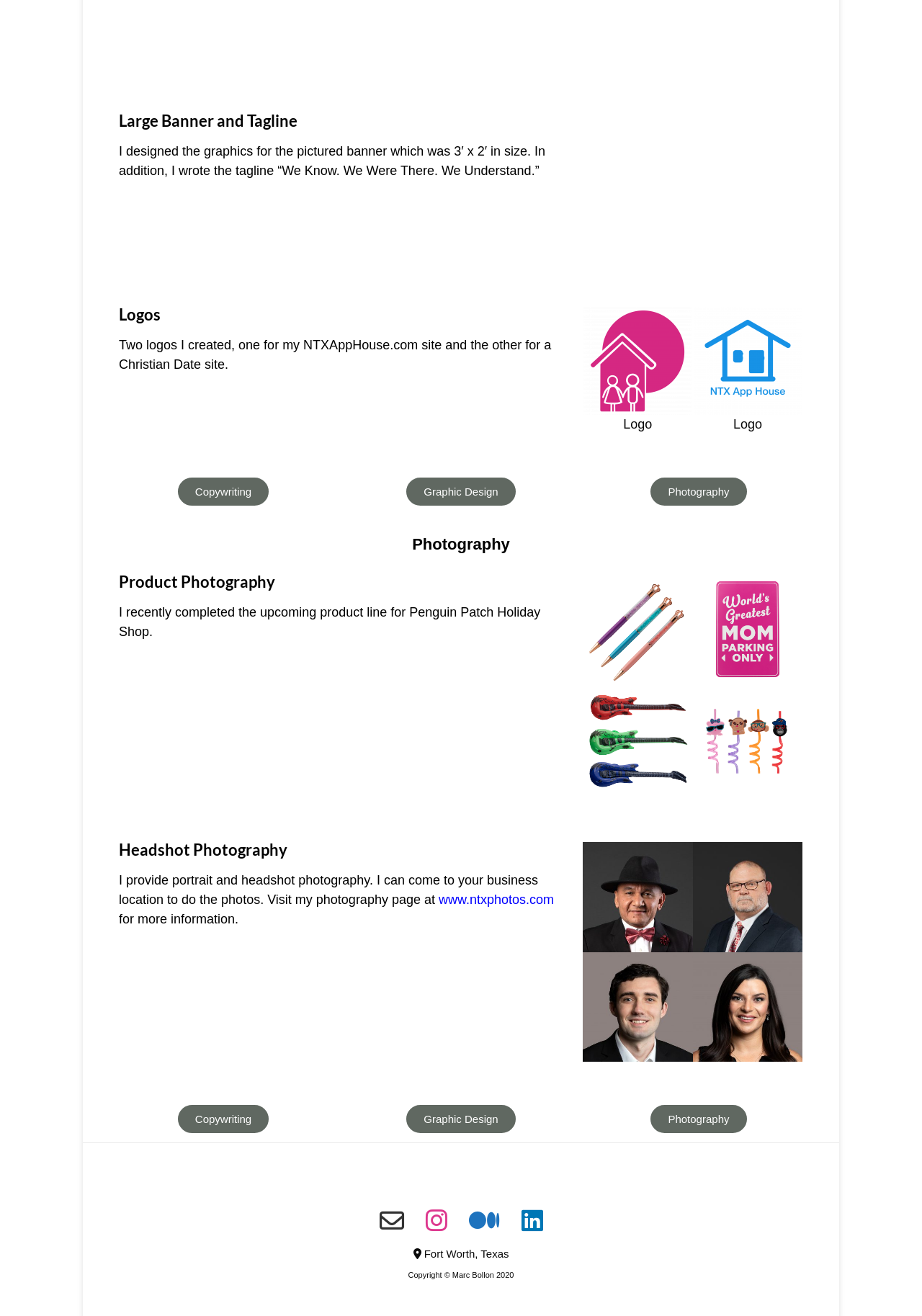What is the subject of the product photography? Analyze the screenshot and reply with just one word or a short phrase.

Penguin Patch Holiday Shop